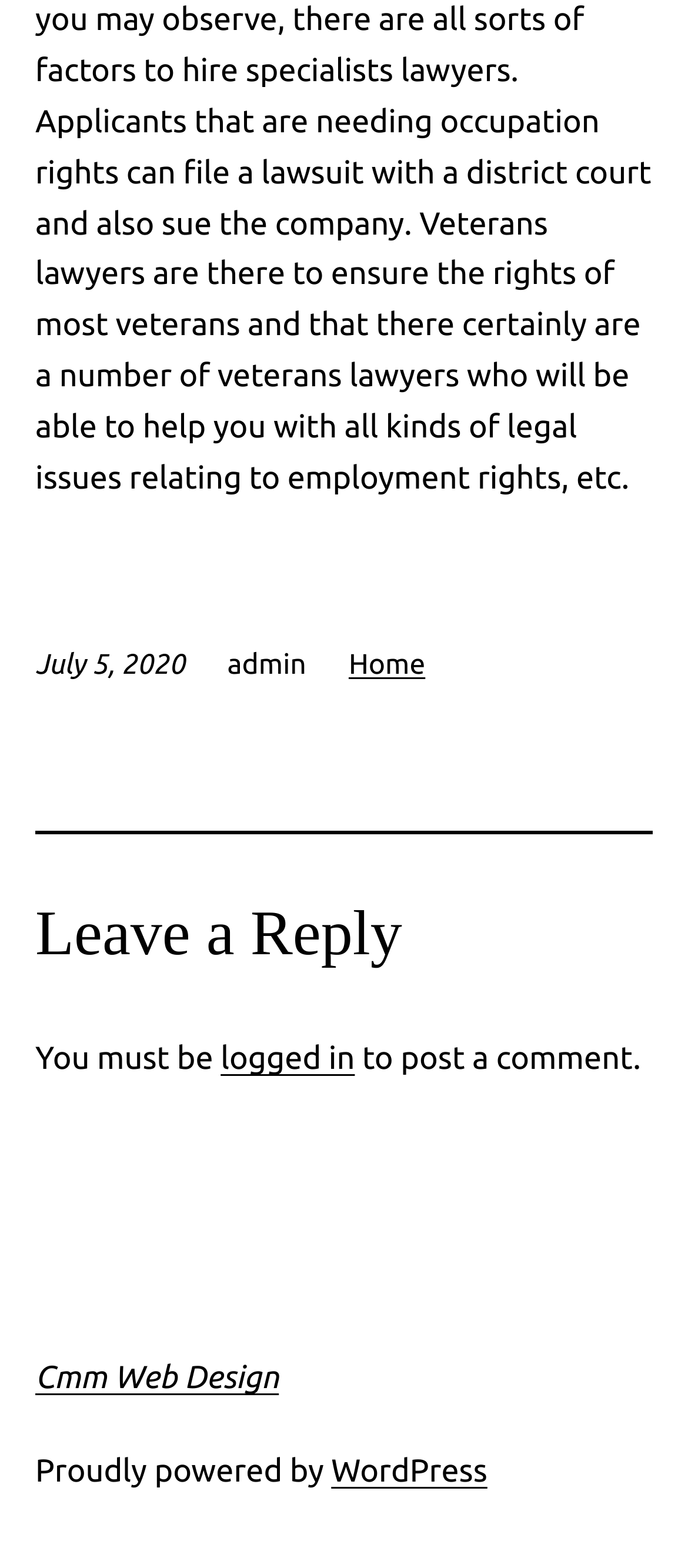What is the name of the web design company?
Using the image as a reference, answer with just one word or a short phrase.

Cmm Web Design